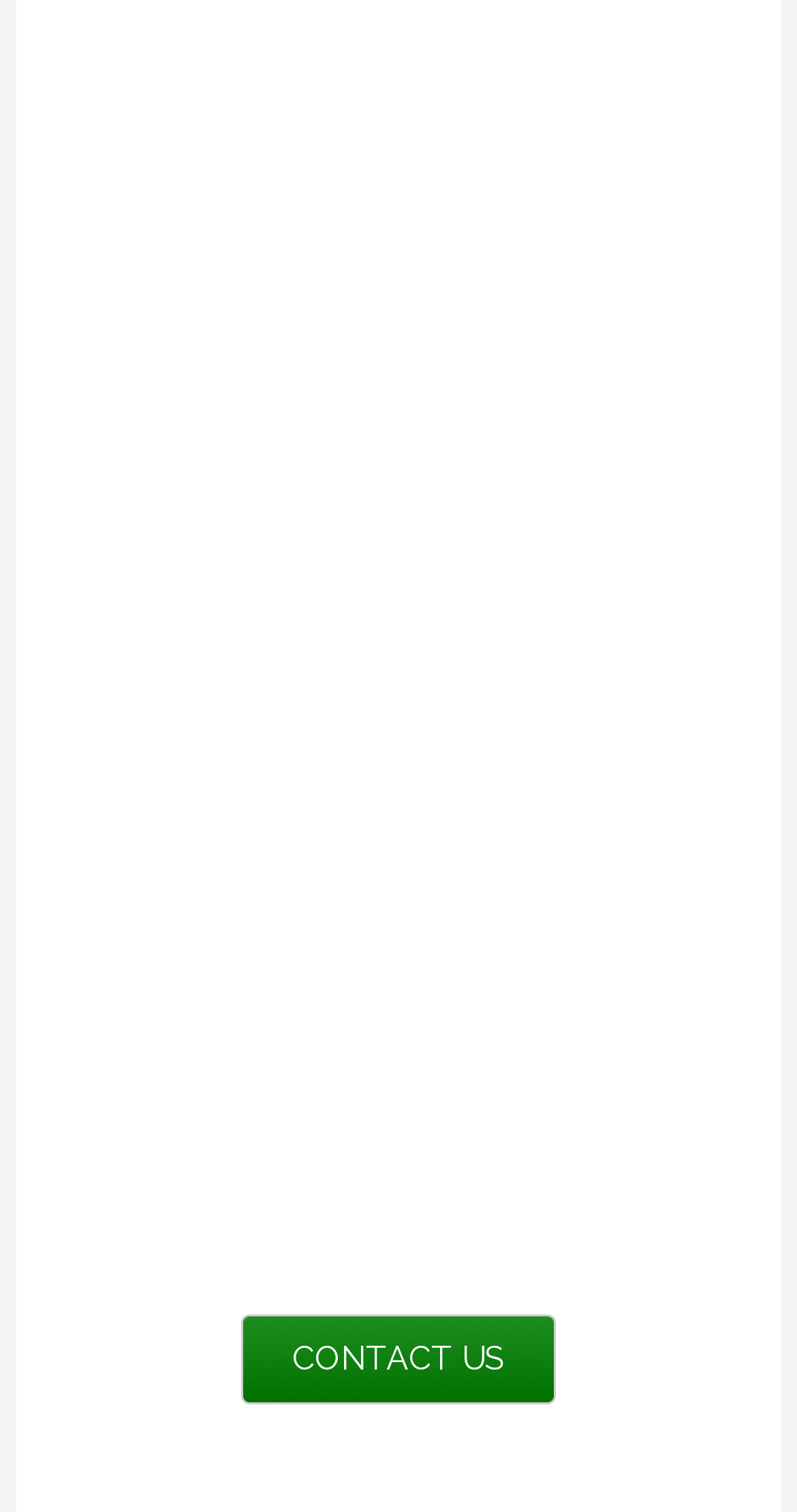Please find the bounding box coordinates in the format (top-left x, top-left y, bottom-right x, bottom-right y) for the given element description. Ensure the coordinates are floating point numbers between 0 and 1. Description: alt="6F64BBF6-1BE9-401B-8609-FE9D2CEE9039" title="6F64BBF6-1BE9-401B-8609-FE9D2CEE9039"

[0.109, 0.128, 0.891, 0.151]